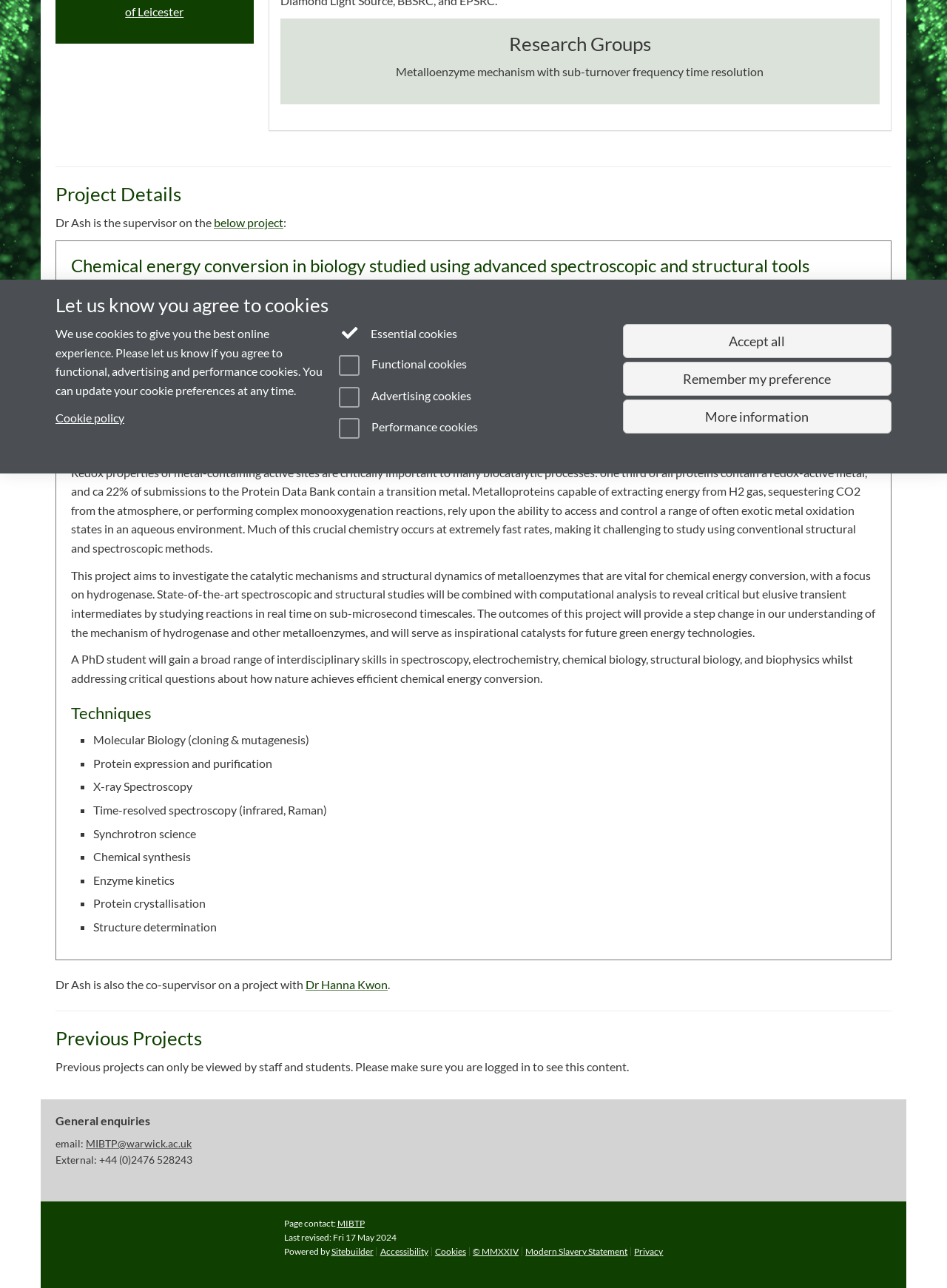Ascertain the bounding box coordinates for the UI element detailed here: "© MMXXIV". The coordinates should be provided as [left, top, right, bottom] with each value being a float between 0 and 1.

[0.499, 0.967, 0.548, 0.976]